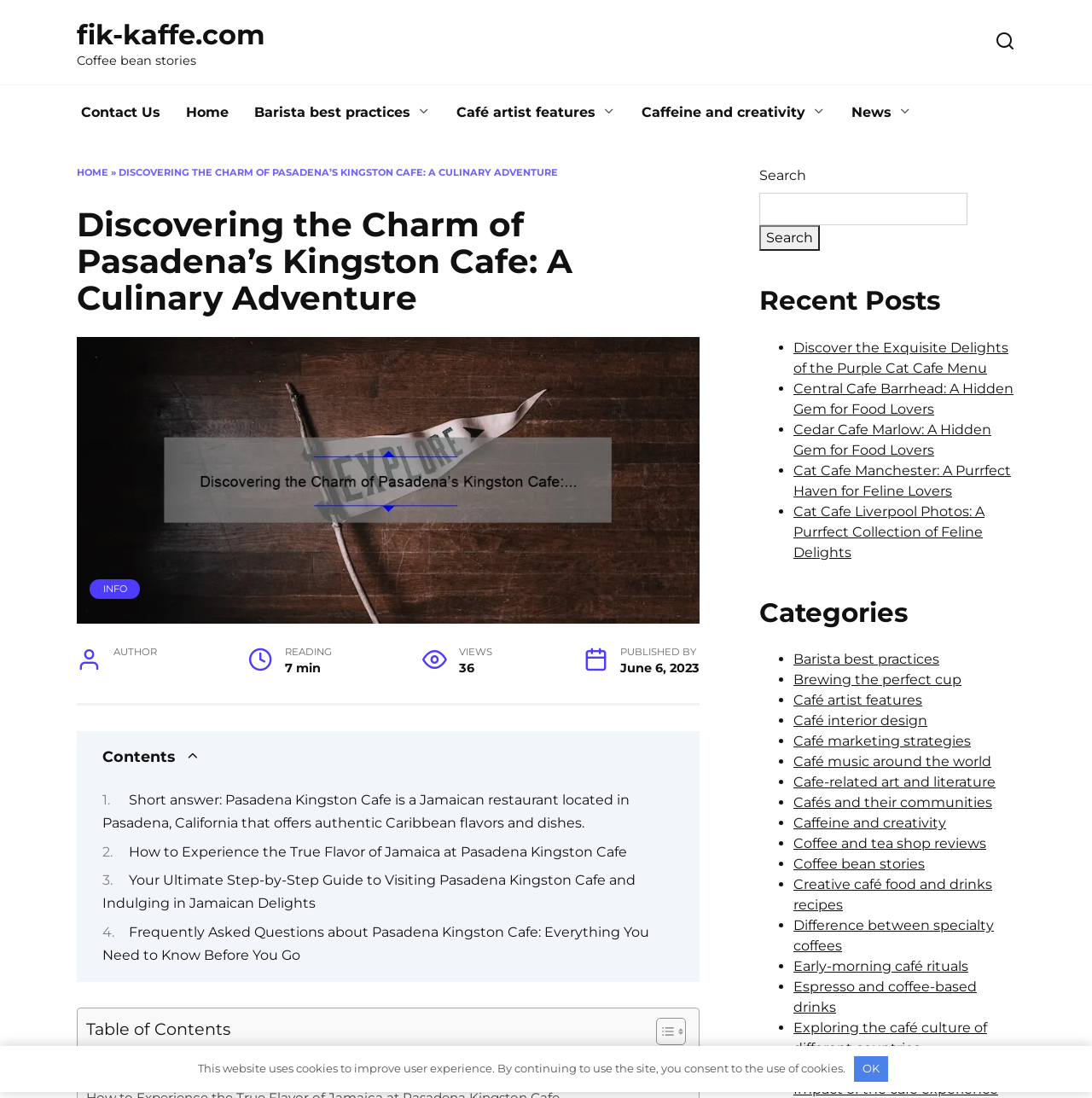Locate the UI element described by Contact Us and provide its bounding box coordinates. Use the format (top-left x, top-left y, bottom-right x, bottom-right y) with all values as floating point numbers between 0 and 1.

[0.062, 0.078, 0.159, 0.128]